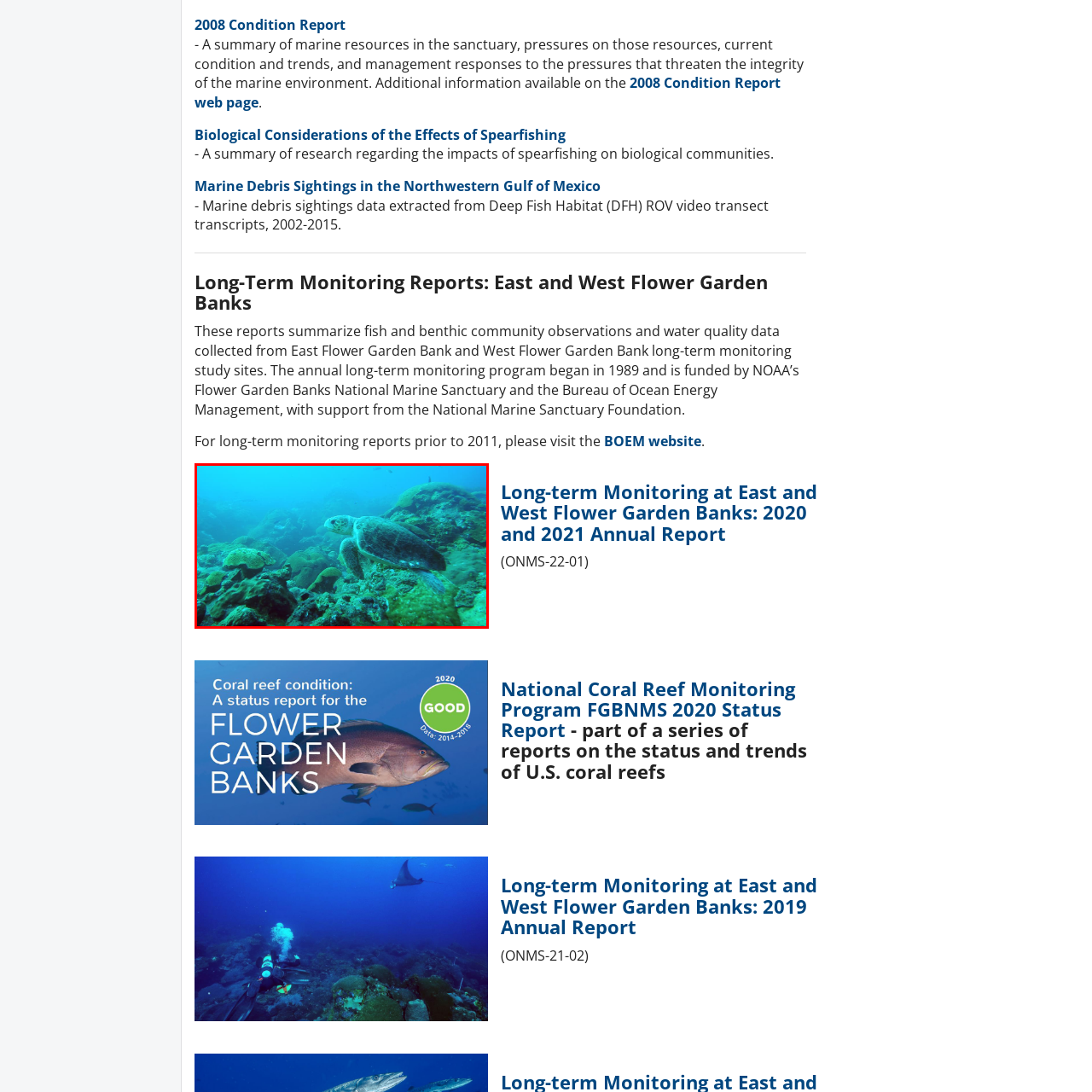Generate a comprehensive caption for the image section marked by the red box.

The image showcases a loggerhead sea turtle gracefully swimming over a vibrant coral reef at the West Flower Garden Bank. This underwater scene highlights the delicate balance of marine life, with the turtle navigating through an array of corals and marine plants. The turquoise water enhances the visibility, illuminating the diverse textures and colors of the reef ecosystem. This setting is part of ongoing long-term monitoring efforts focused on the health and conditions of marine resources in the Gulf of Mexico, reflecting the richness and ecological importance of the area.